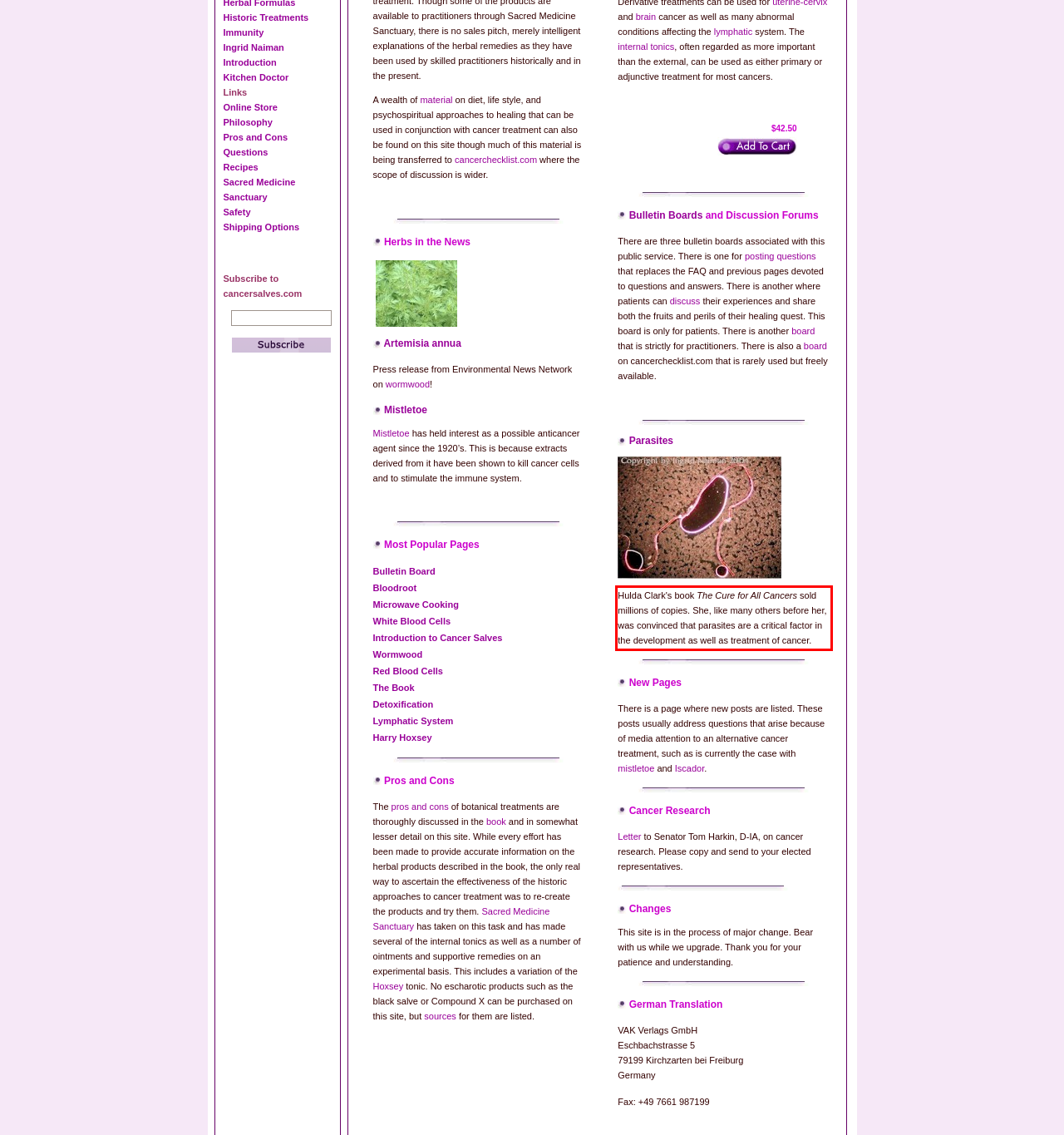From the given screenshot of a webpage, identify the red bounding box and extract the text content within it.

Hulda Clark's book The Cure for All Cancers sold millions of copies. She, like many others before her, was convinced that parasites are a critical factor in the development as well as treatment of cancer.